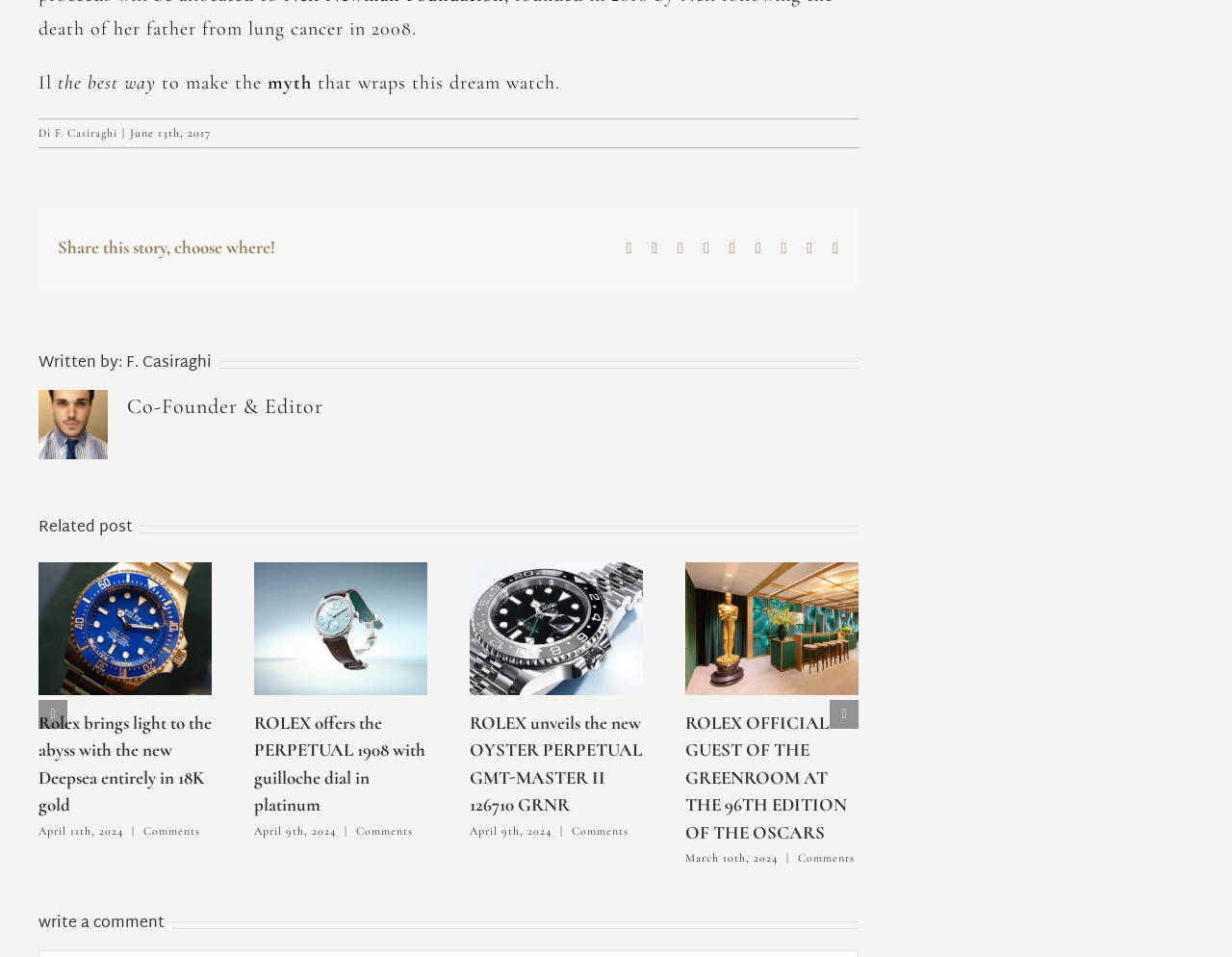Locate the bounding box coordinates of the element that should be clicked to fulfill the instruction: "Write a comment".

[0.031, 0.954, 0.134, 0.978]